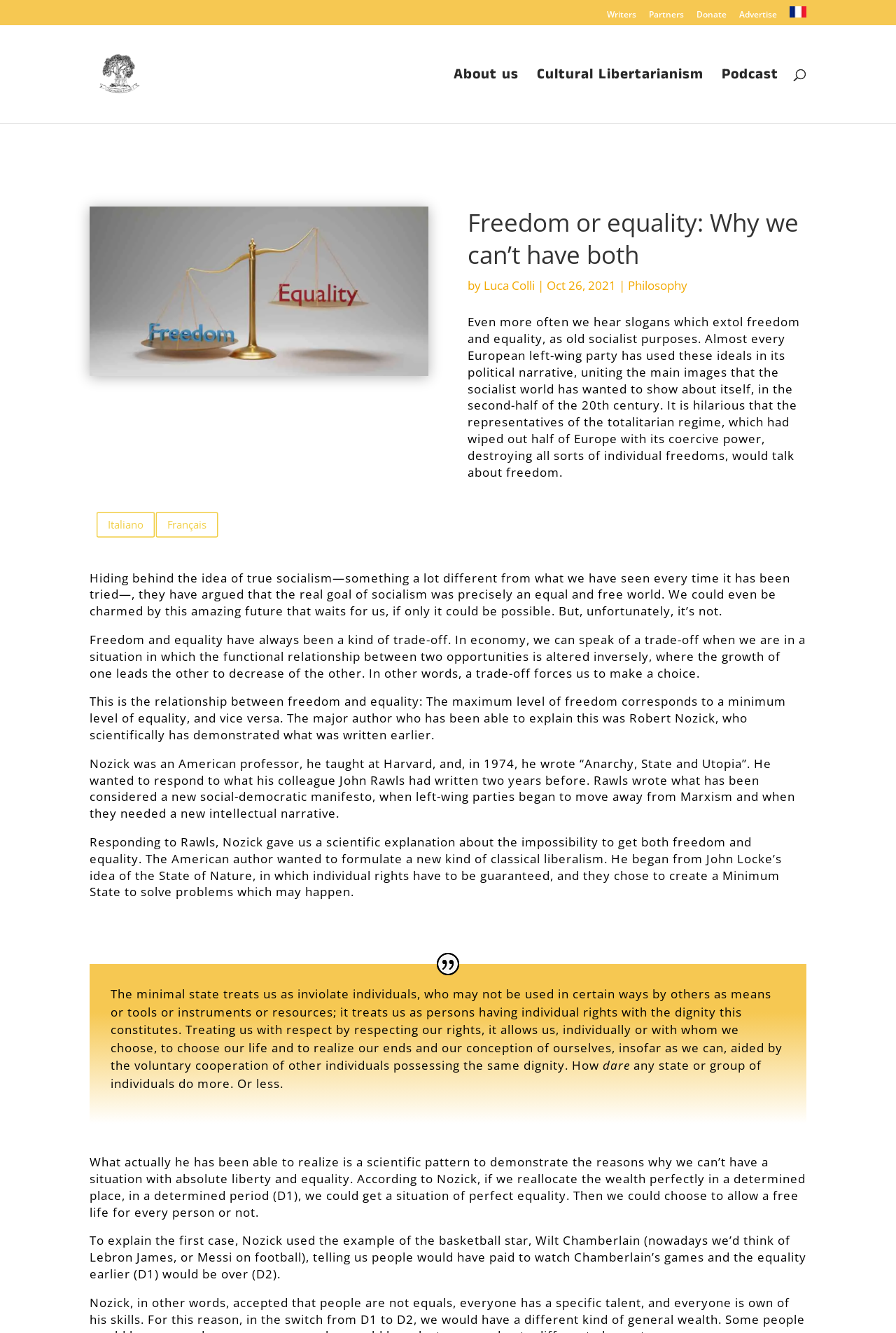Provide a single word or phrase answer to the question: 
What is the book mentioned in the article?

Anarchy, State and Utopia